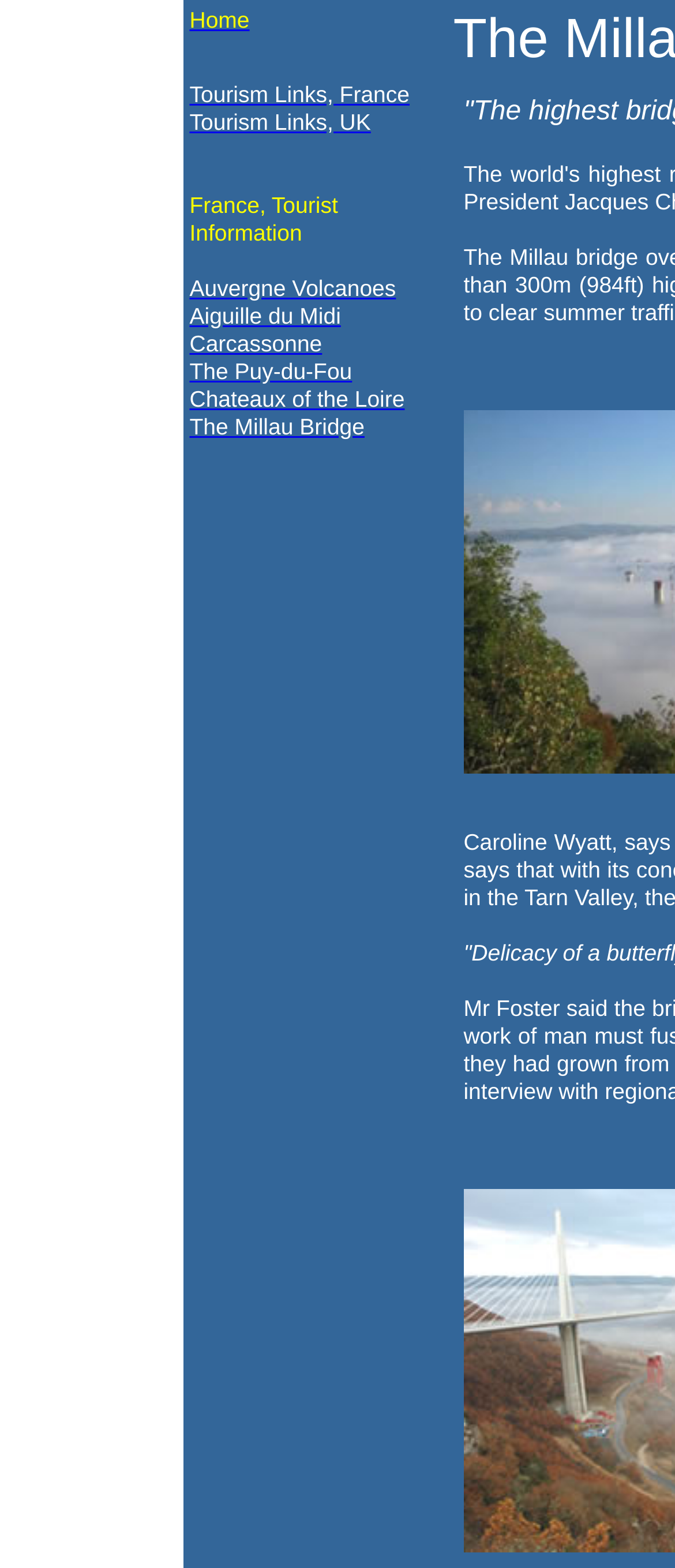Identify the bounding box coordinates of the specific part of the webpage to click to complete this instruction: "learn about The Millau Bridge".

[0.281, 0.263, 0.54, 0.281]